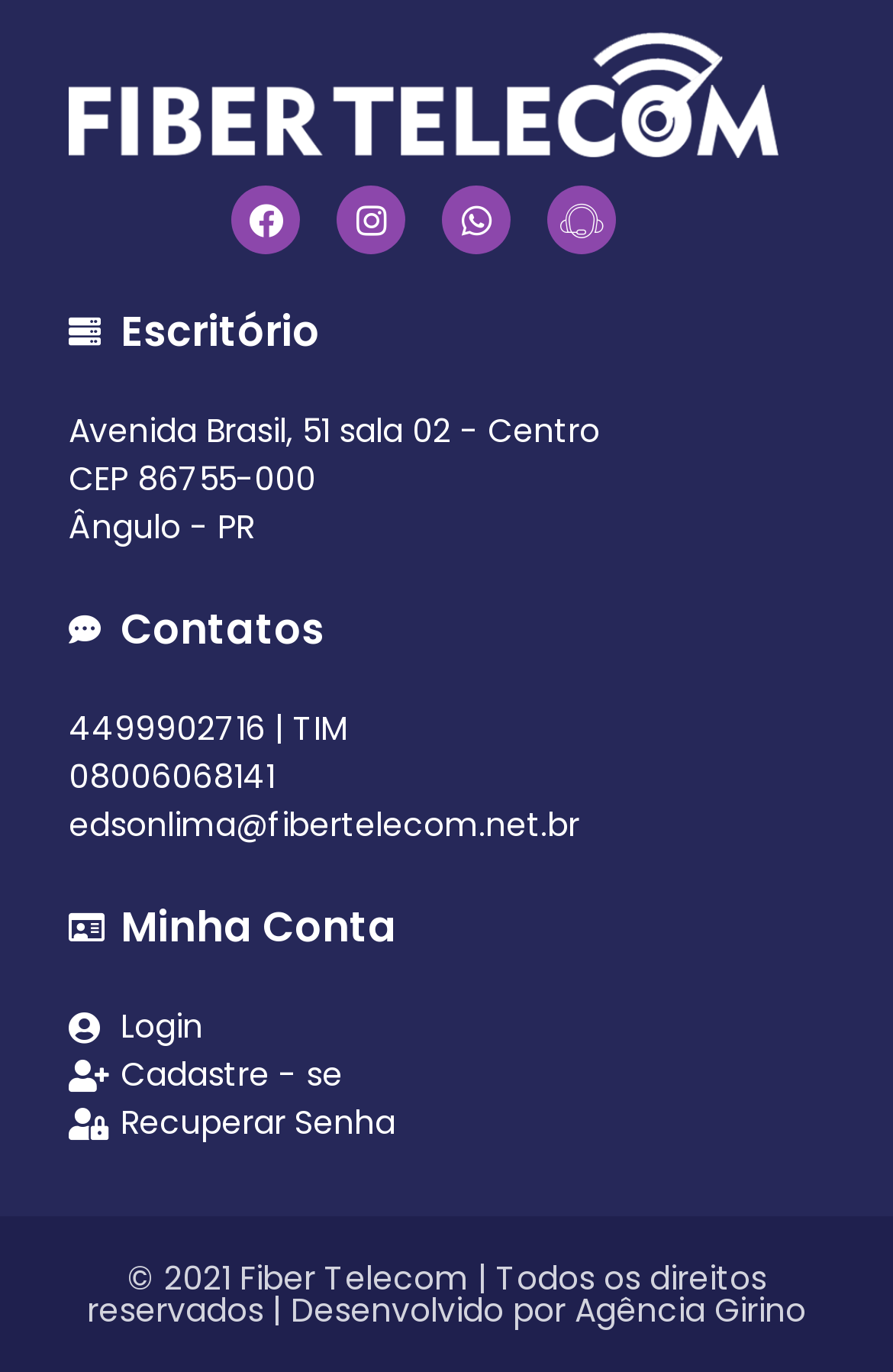Please find the bounding box coordinates of the element that you should click to achieve the following instruction: "Learn about Zika Virus Infection". The coordinates should be presented as four float numbers between 0 and 1: [left, top, right, bottom].

None